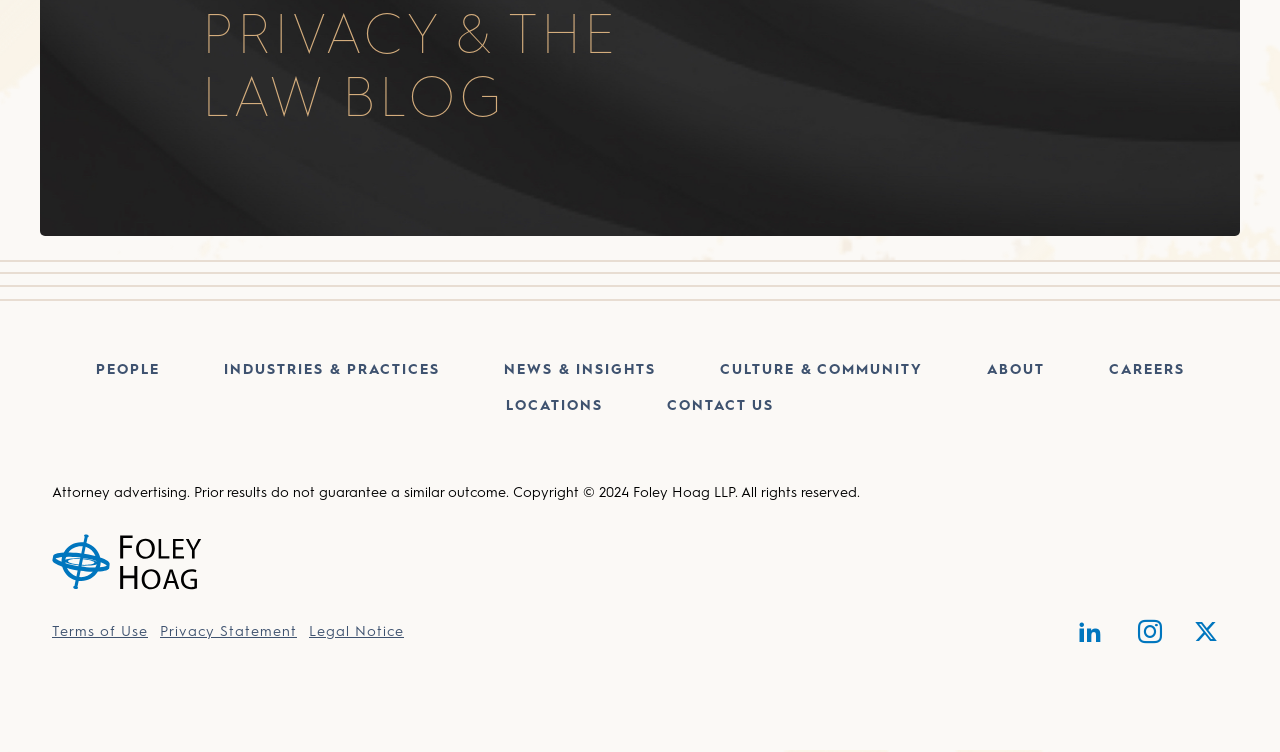Locate the bounding box of the UI element described by: "Careers" in the given webpage screenshot.

[0.841, 0.468, 0.95, 0.516]